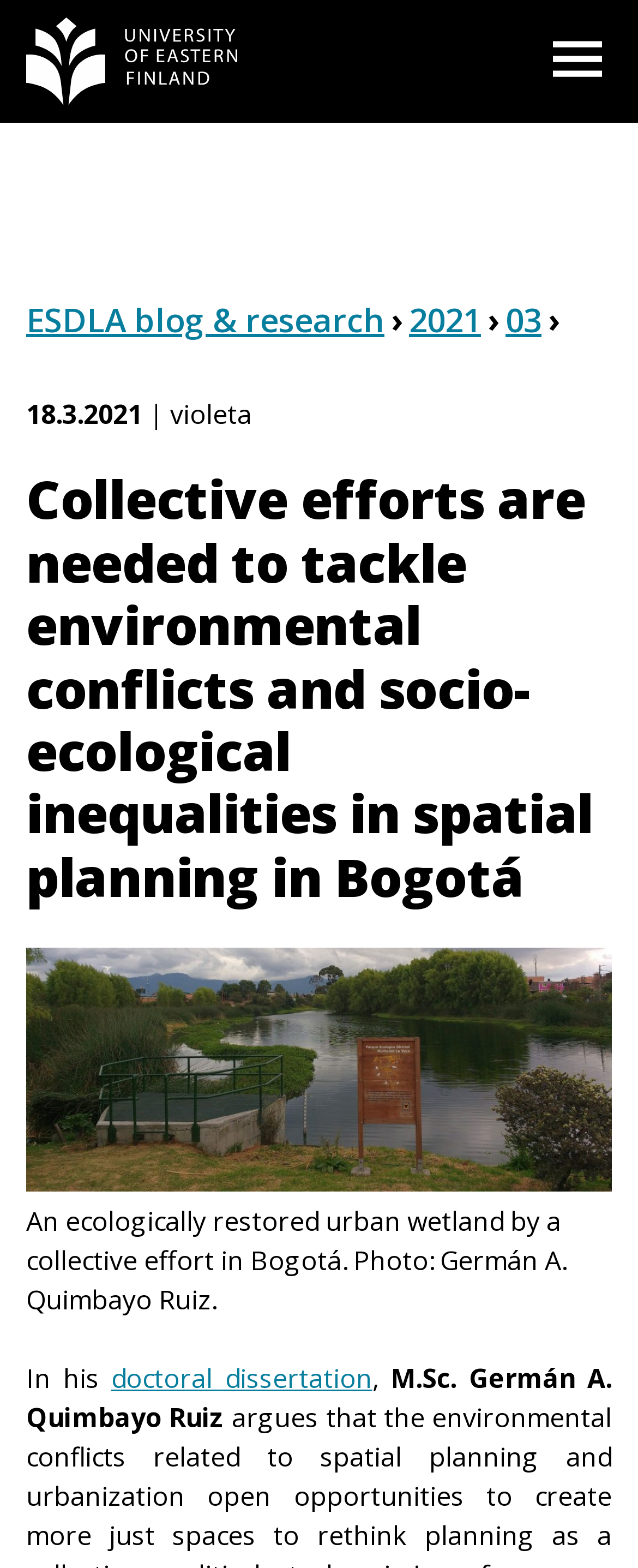Based on the image, provide a detailed response to the question:
What is the date of the blog post?

The date of the blog post can be found in the middle of the webpage, where it says '18.3.2021'.